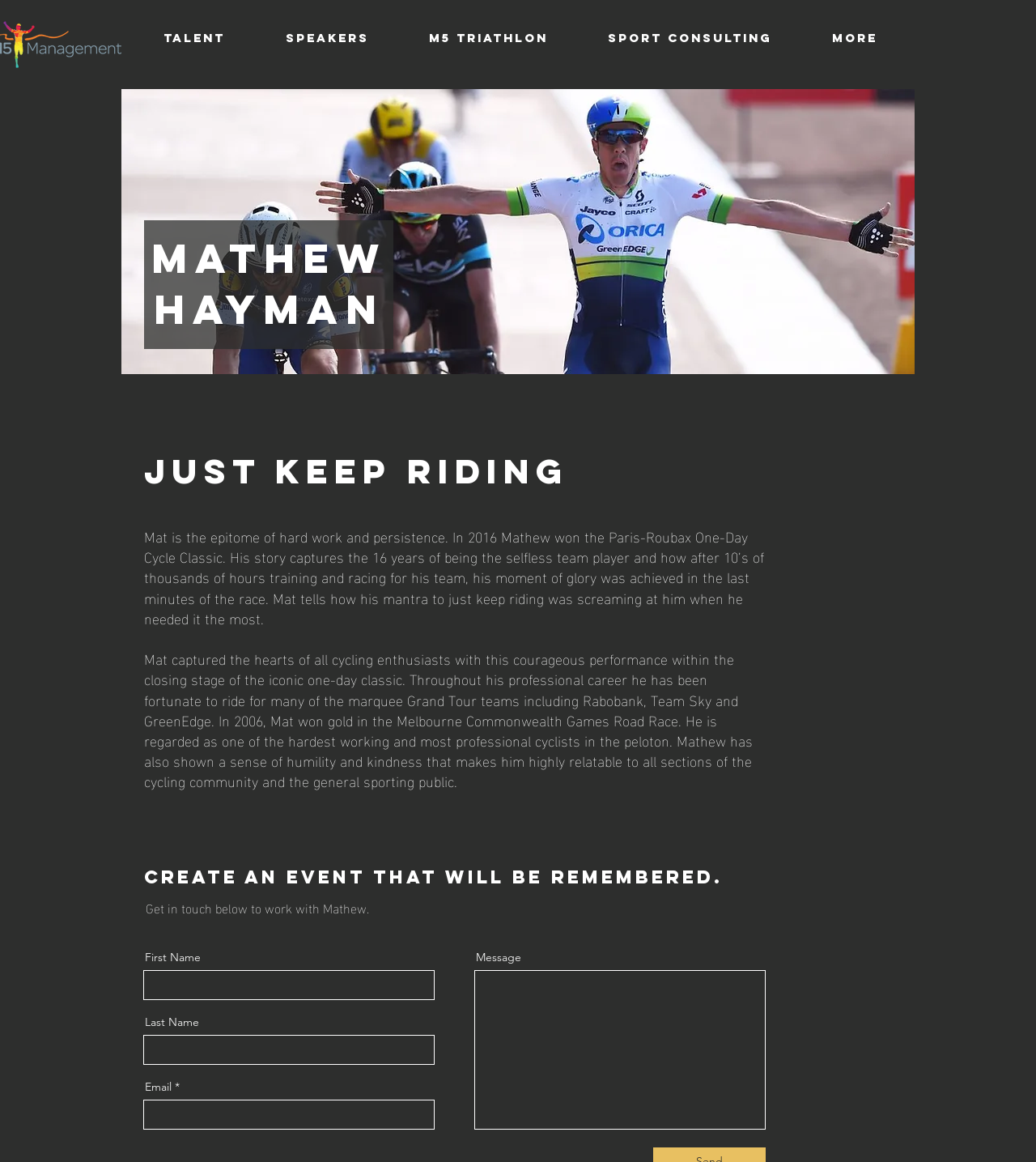Examine the image and give a thorough answer to the following question:
What is the required field in the contact form?

The Email field is the only required field in the contact form, as indicated by the asterisk (*) symbol next to the Email label.